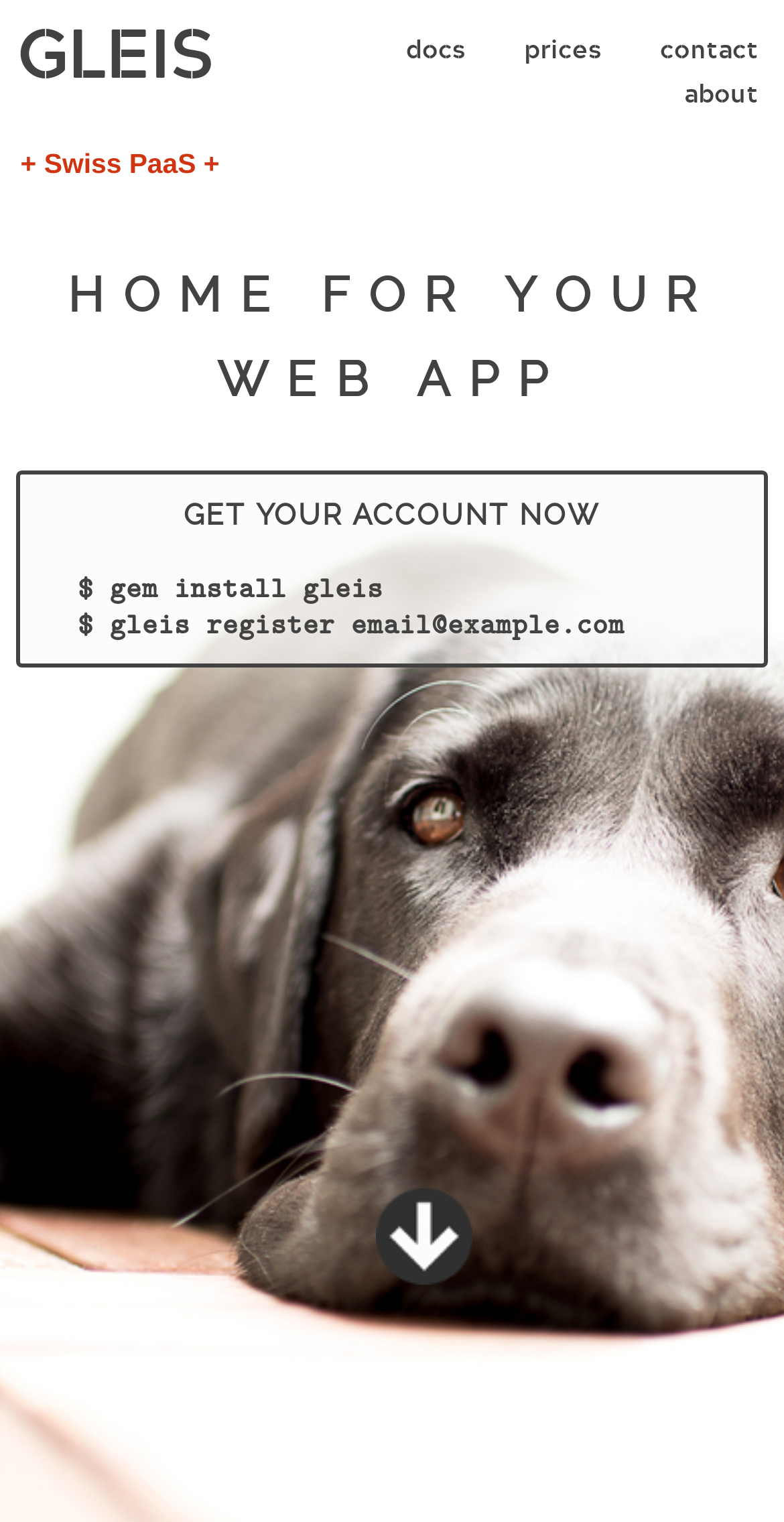Locate the bounding box of the UI element described by: "about" in the given webpage screenshot.

[0.872, 0.048, 0.967, 0.074]